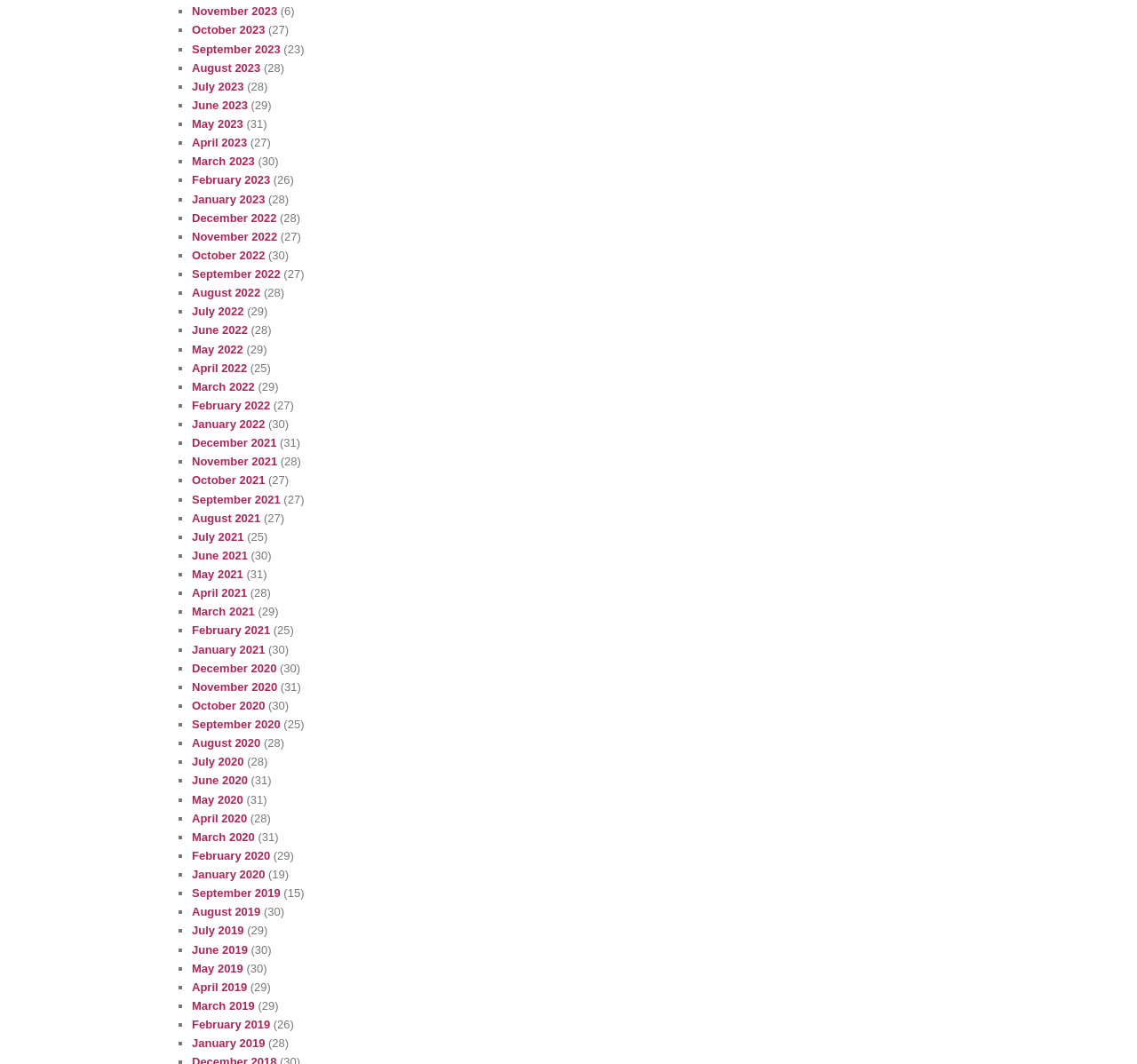Identify the bounding box coordinates of the clickable region necessary to fulfill the following instruction: "Click on the site navigation button". The bounding box coordinates should be four float numbers between 0 and 1, i.e., [left, top, right, bottom].

None